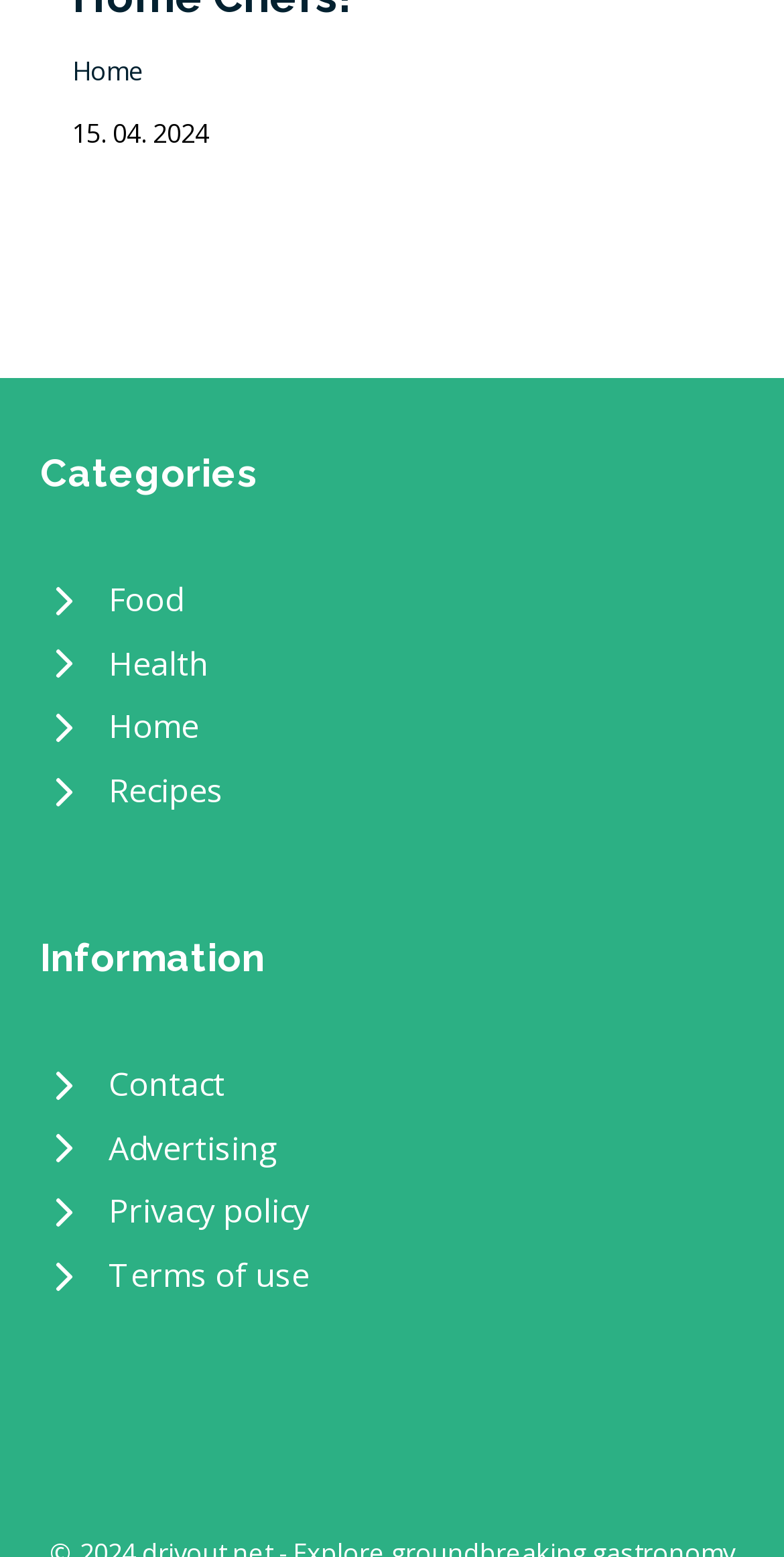How many information links are there?
Please ensure your answer to the question is detailed and covers all necessary aspects.

I counted the number of links under the 'Information' heading, which are 'Contact', 'Advertising', 'Privacy policy', 'Terms of use', so there are 5 information links.